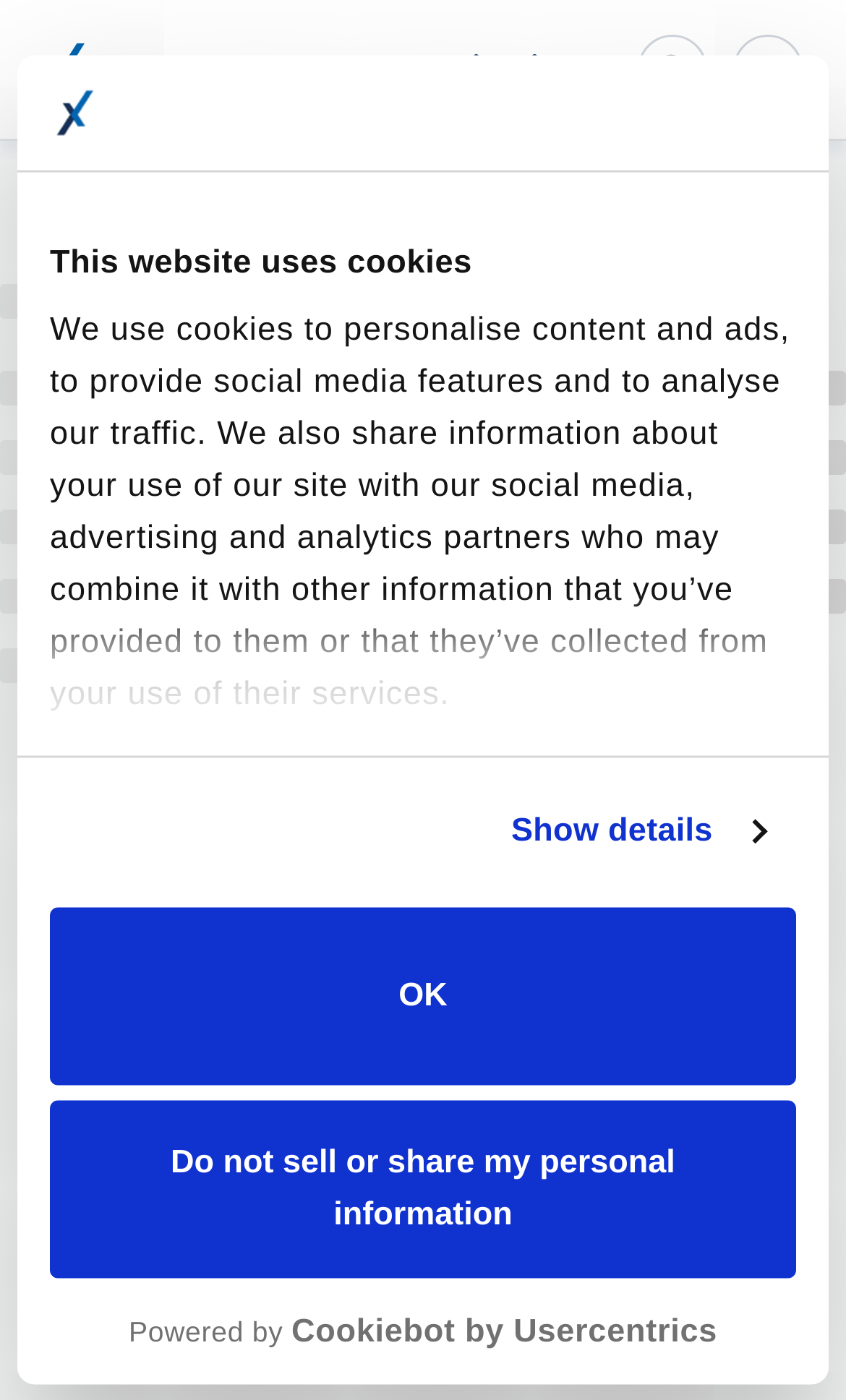What is the purpose of this website? Please answer the question using a single word or phrase based on the image.

Cookie management